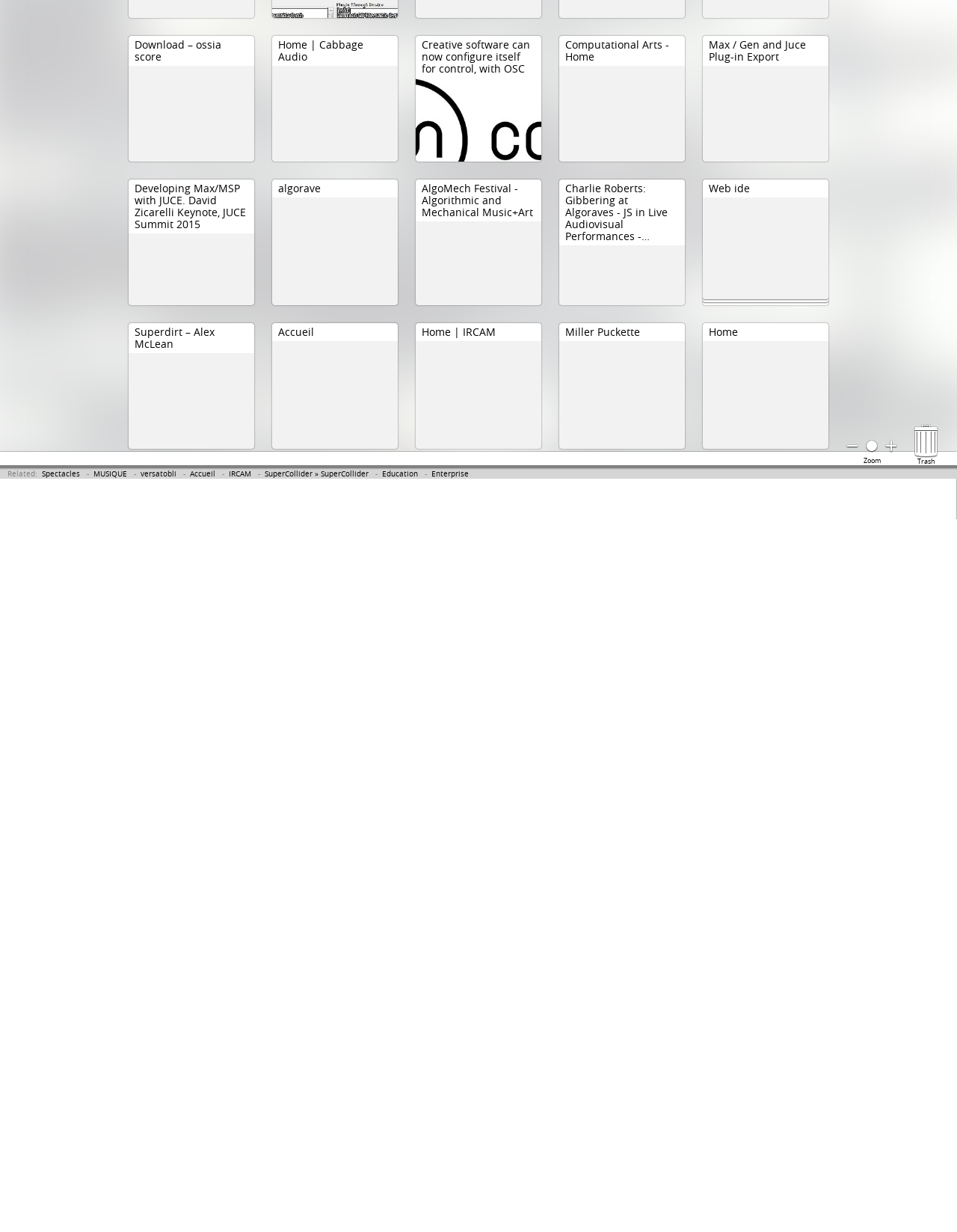Show the bounding box coordinates for the HTML element as described: "MUSIQUE".

[0.098, 0.381, 0.133, 0.389]